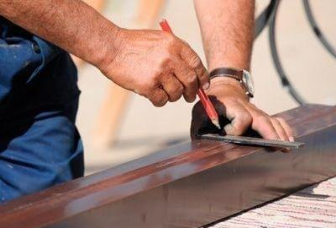Describe the image with as much detail as possible.

The image depicts a close-up view of a skilled tradesperson actively engaged in roof plumbing work. The individual is using a pencil to mark measurements on a metal sheet, demonstrating precision and attention to detail. Their left hand holds a metal square, which helps ensure the accuracy of the cut lines. The setting suggests a construction site, likely related to the repair of a metal roof, reflecting the services offered by a professional roof plumbing team. This activity is crucial in addressing issues such as leaks and maintenance of roofing structures, emphasizing the importance of expertise in ensuring the durability and safety of roofs.